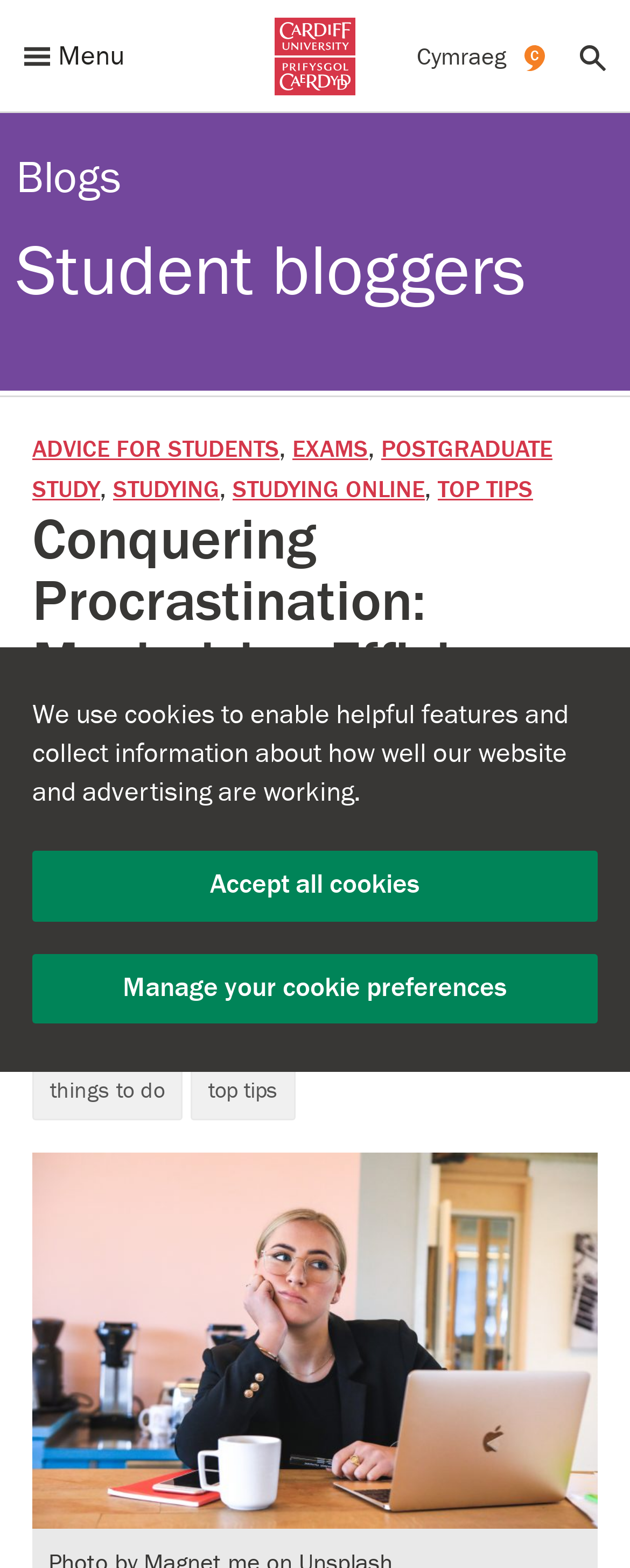Give an in-depth explanation of the webpage layout and content.

This webpage is a blog post titled "Conquering Procrastination: Maximizing Efficiency During Cardiff Uni’s Exam Season" on the Cardiff University website. At the top of the page, there is a cookie notice alert dialog with a heading and a brief description, accompanied by two links to accept or manage cookie preferences.

Below the cookie notice, there is a site navigation section with links to the menu, Cardiff University logo, Welsh version of the page, and a search function. The menu and search links are accompanied by icons.

The main content of the page is divided into sections. On the left side, there are links to various categories, including "Blogs", "Student bloggers", "ADVICE FOR STUDENTS", "EXAMS", "POSTGRADUATE STUDY", "STUDYING", "STUDYING ONLINE", and "TOP TIPS". These links are arranged vertically, with some of them having a brief description or separator.

On the right side, there is a heading with the title of the blog post, followed by the publication date "8 January 2024". Below the title, there is a section with links to the author "Lydia" and tags related to the post, including "Exams", "study", "study tips", "studying", and "things to do". The author's name is accompanied by an image.

The main content of the blog post is not explicitly described in the accessibility tree, but it is likely to be a text-based article with possibly some images, as there is an image with the description "Photo by Magnet.me on Unsplash" at the bottom of the page.